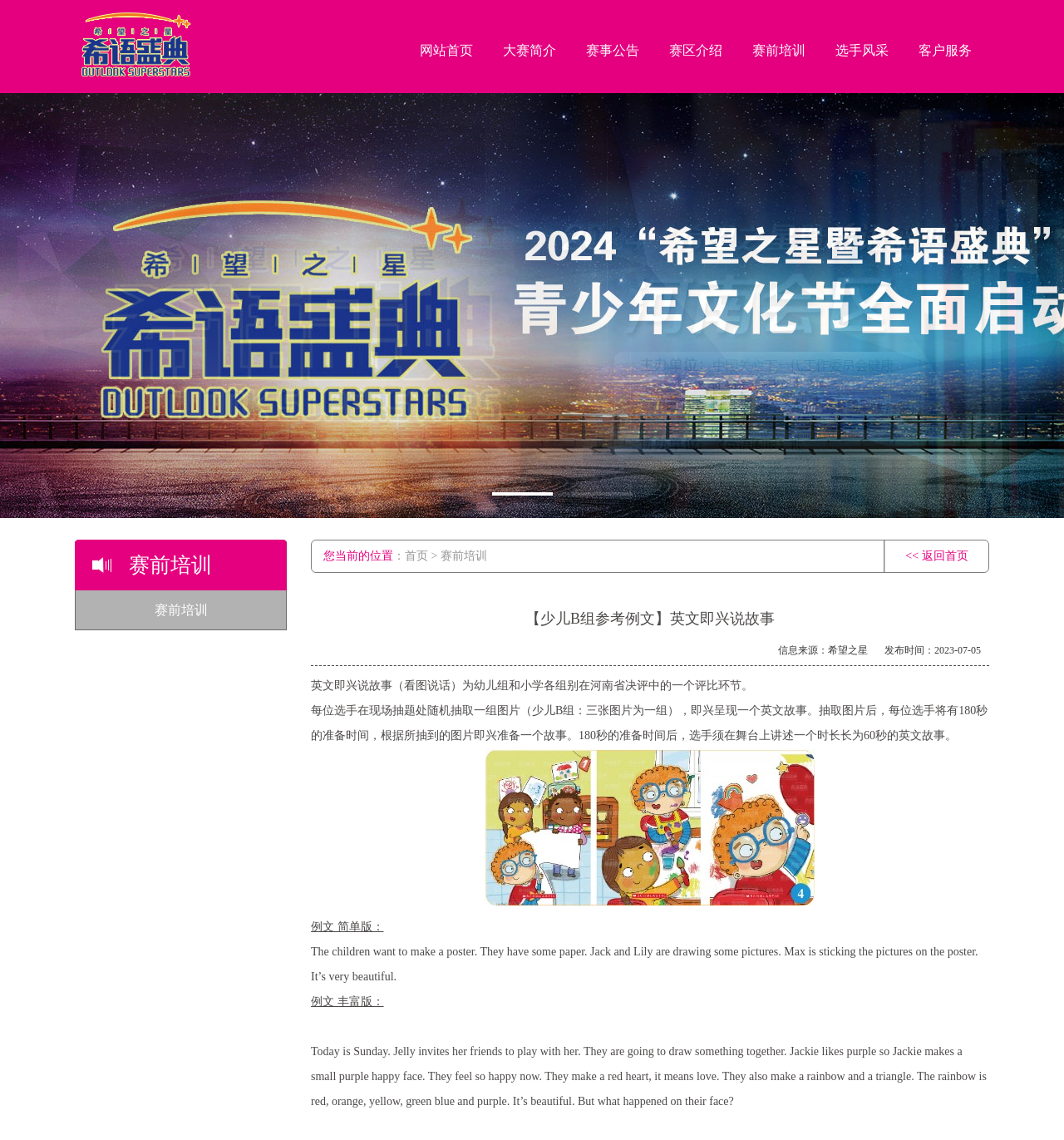Please identify the bounding box coordinates of the clickable element to fulfill the following instruction: "Click the '网站首页' link". The coordinates should be four float numbers between 0 and 1, i.e., [left, top, right, bottom].

[0.38, 0.029, 0.459, 0.059]